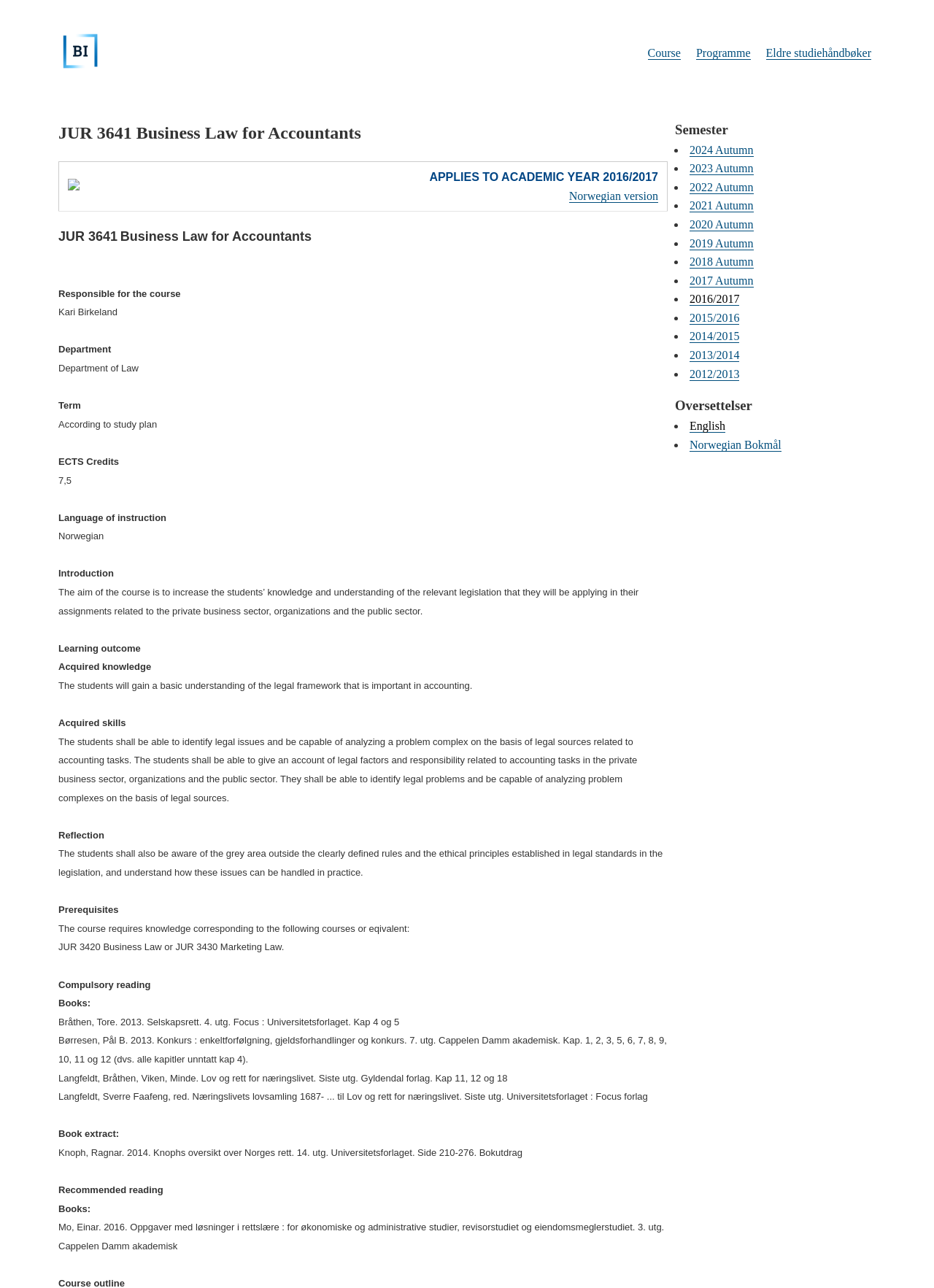Please find the bounding box coordinates of the element that must be clicked to perform the given instruction: "View the 'ABOUT US' section". The coordinates should be four float numbers from 0 to 1, i.e., [left, top, right, bottom].

None